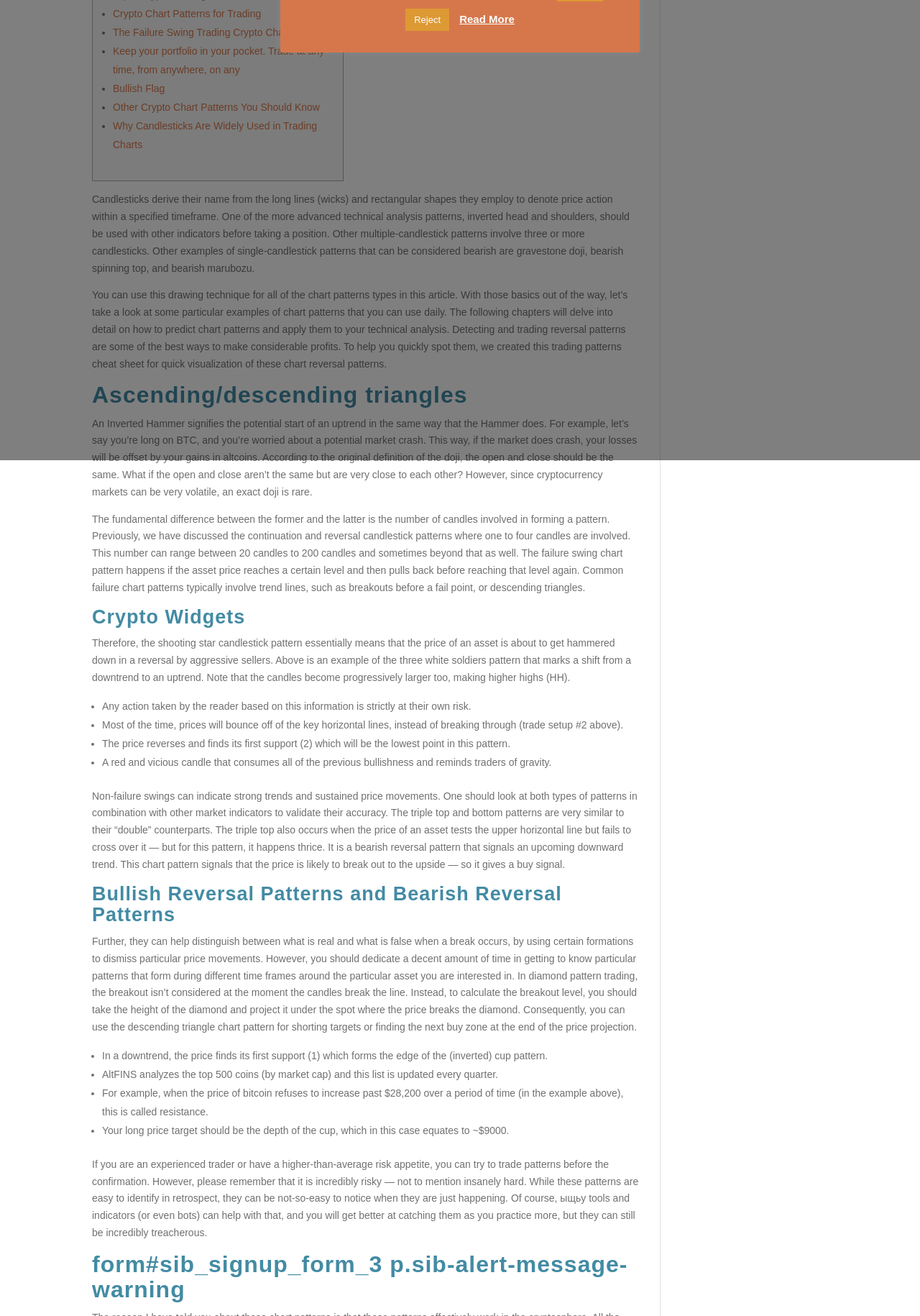Please locate the UI element described by "Crypto Chart Patterns for Trading" and provide its bounding box coordinates.

[0.123, 0.006, 0.284, 0.015]